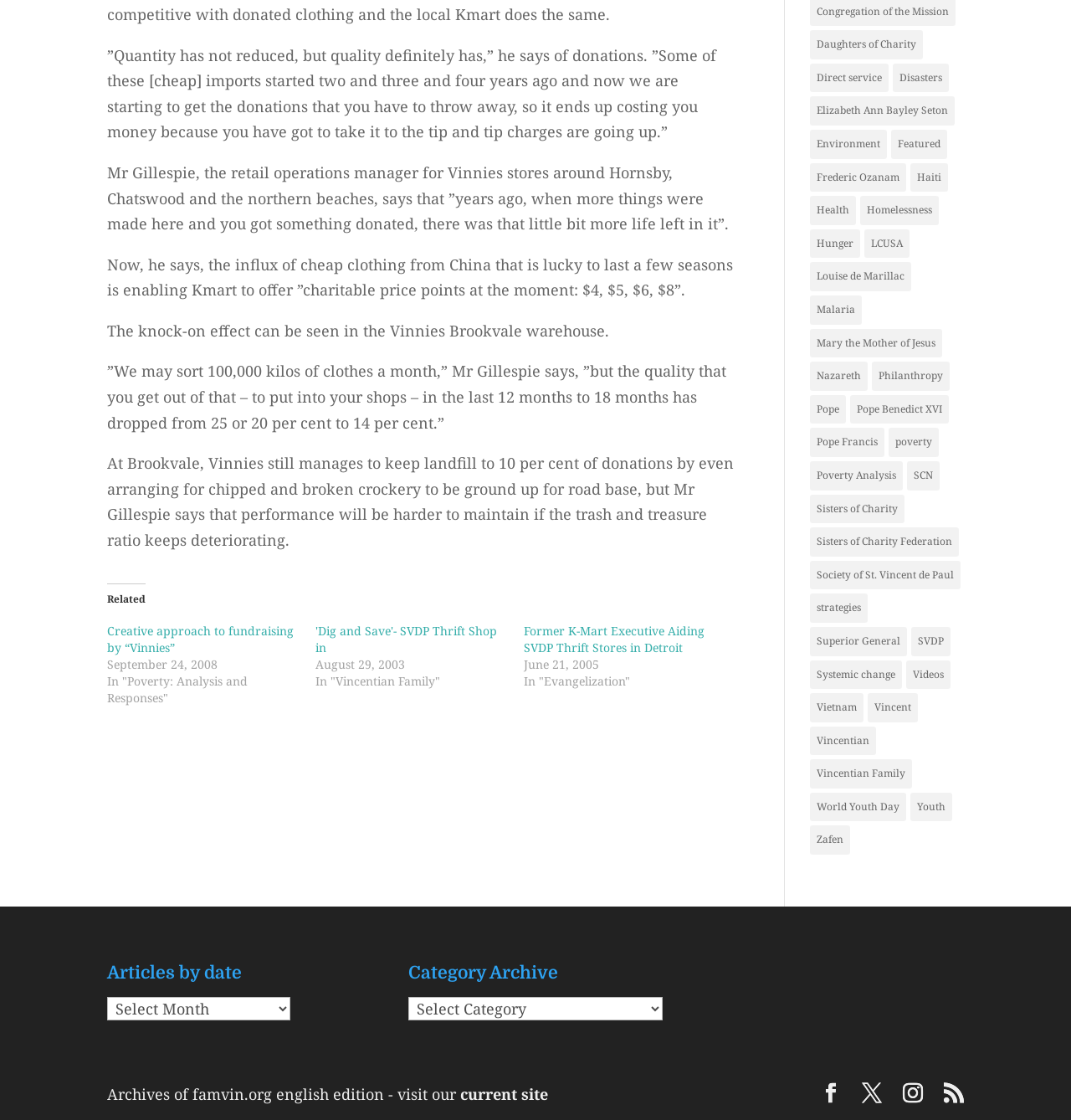Identify the bounding box for the described UI element. Provide the coordinates in (top-left x, top-left y, bottom-right x, bottom-right y) format with values ranging from 0 to 1: Sisters of Charity

[0.756, 0.441, 0.845, 0.467]